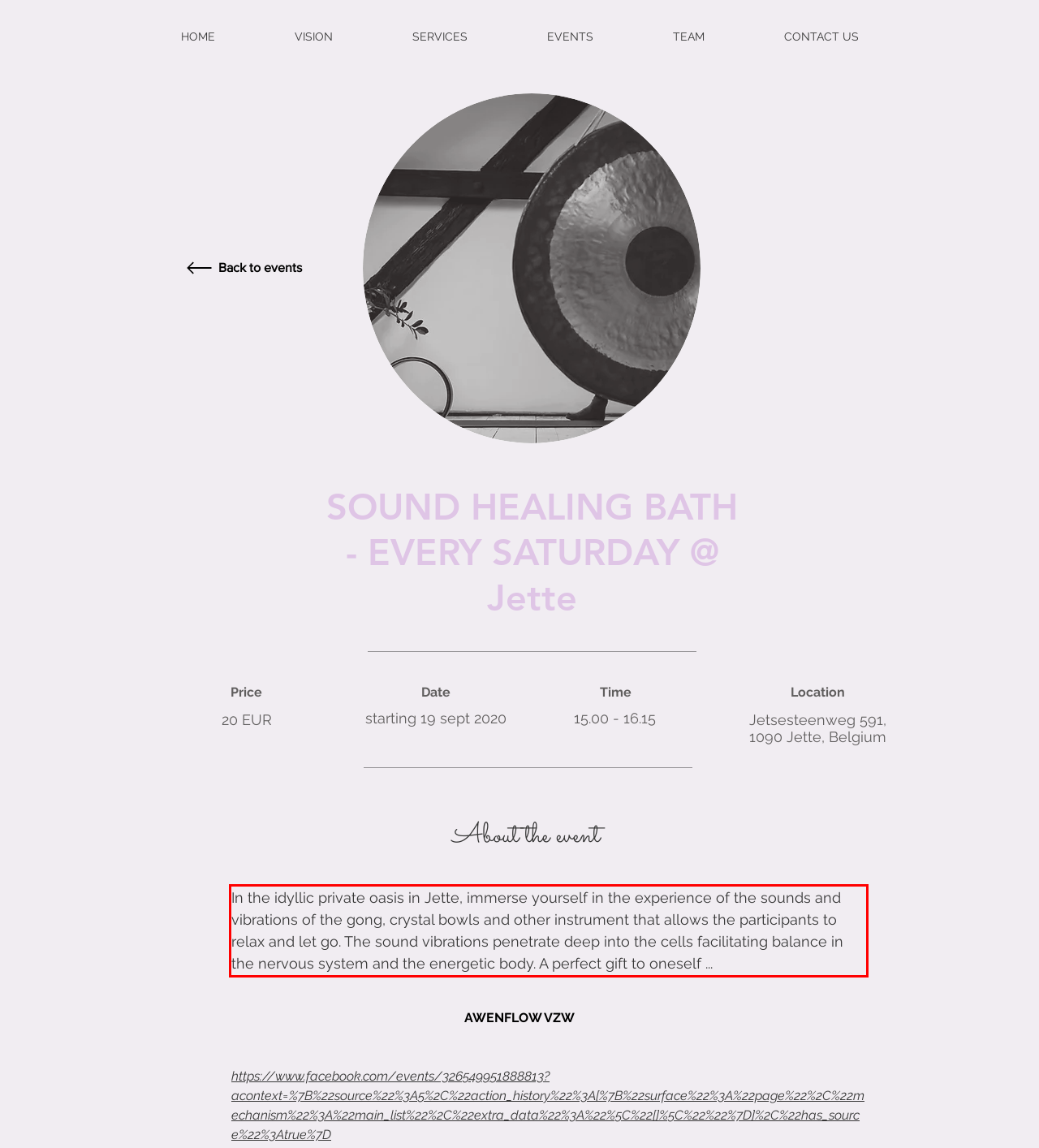Given the screenshot of a webpage, identify the red rectangle bounding box and recognize the text content inside it, generating the extracted text.

In the idyllic private oasis in Jette, immerse yourself in the experience of the sounds and vibrations of the gong, crystal bowls and other instrument that allows the participants to relax and let go. The sound vibrations penetrate deep into the cells facilitating balance in the nervous system and the energetic body. A perfect gift to oneself ...